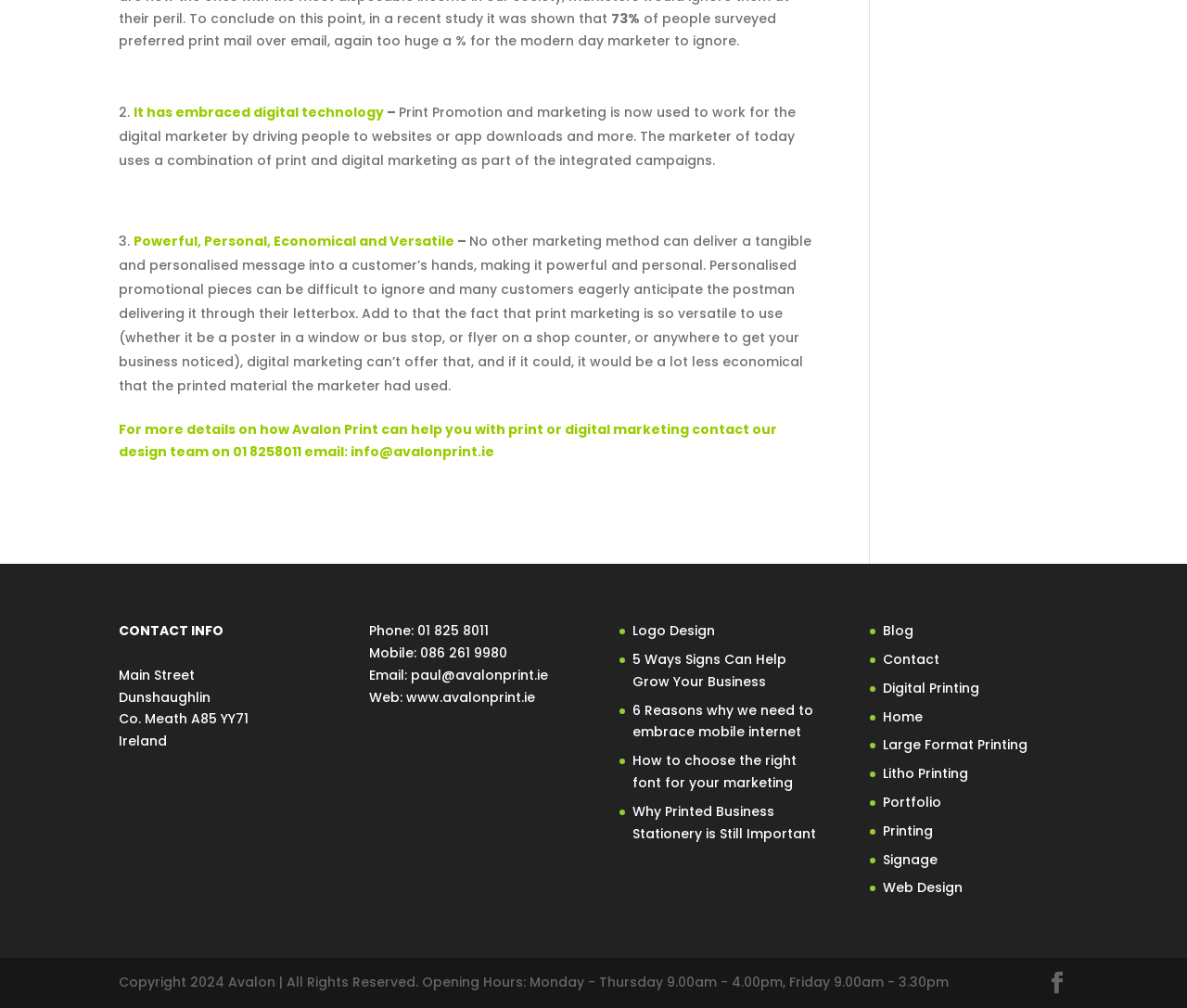Locate the bounding box coordinates of the region to be clicked to comply with the following instruction: "Contact the design team via email". The coordinates must be four float numbers between 0 and 1, in the form [left, top, right, bottom].

[0.295, 0.439, 0.416, 0.457]